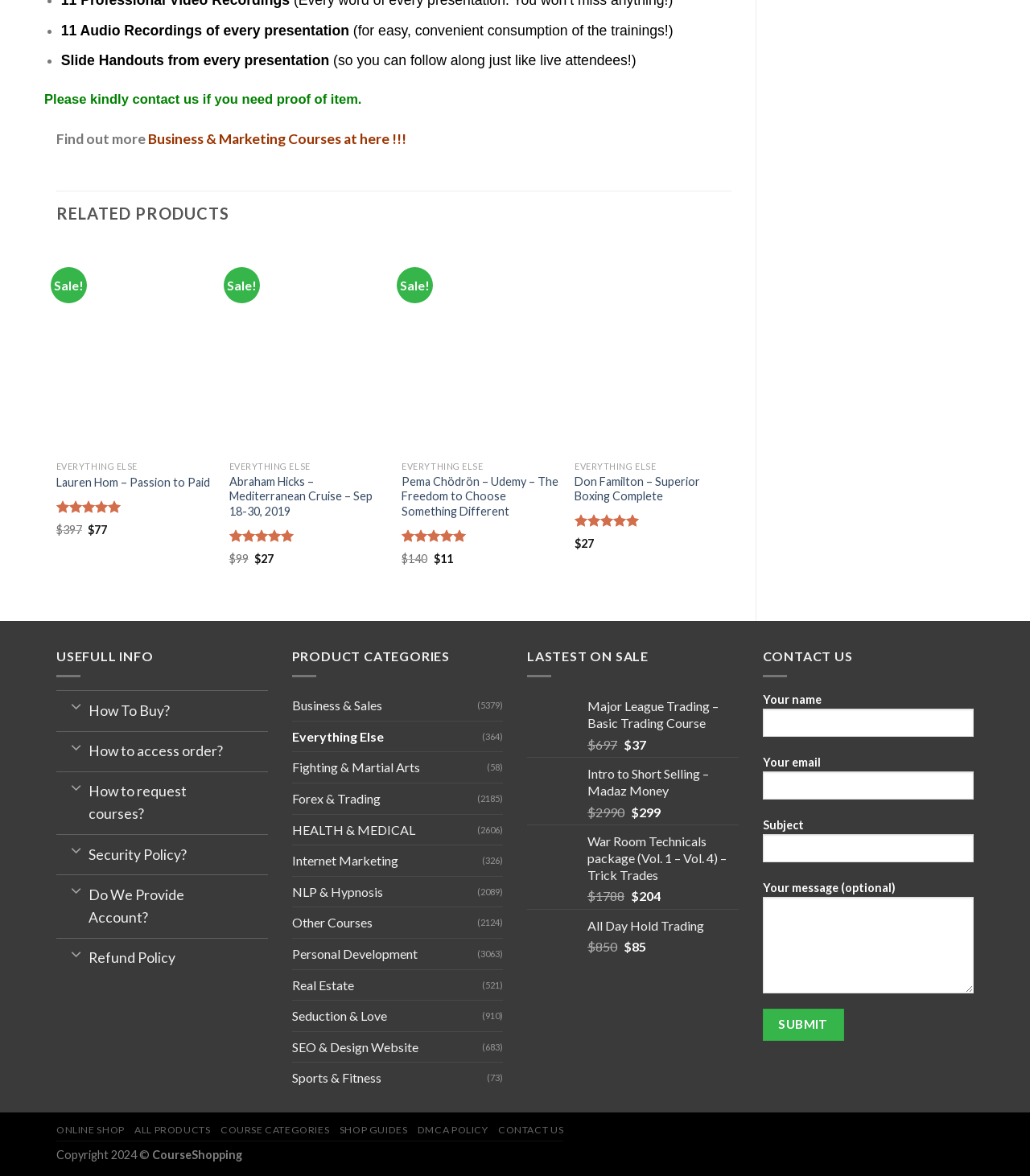Locate the bounding box coordinates of the clickable part needed for the task: "Click on 'Find out more'".

[0.055, 0.11, 0.144, 0.125]